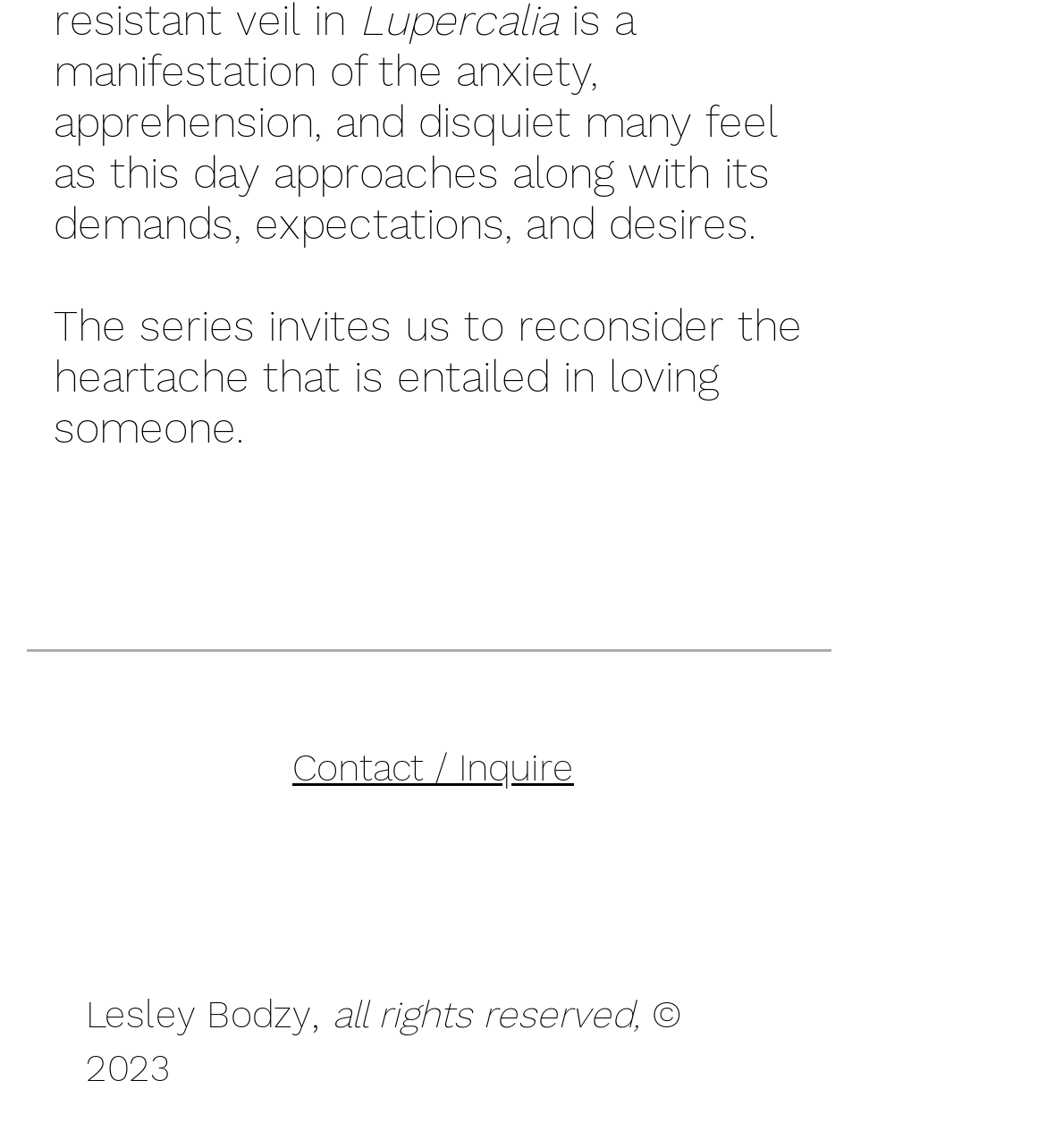Who owns the rights to the webpage content?
Using the visual information, respond with a single word or phrase.

Lesley Bodzy